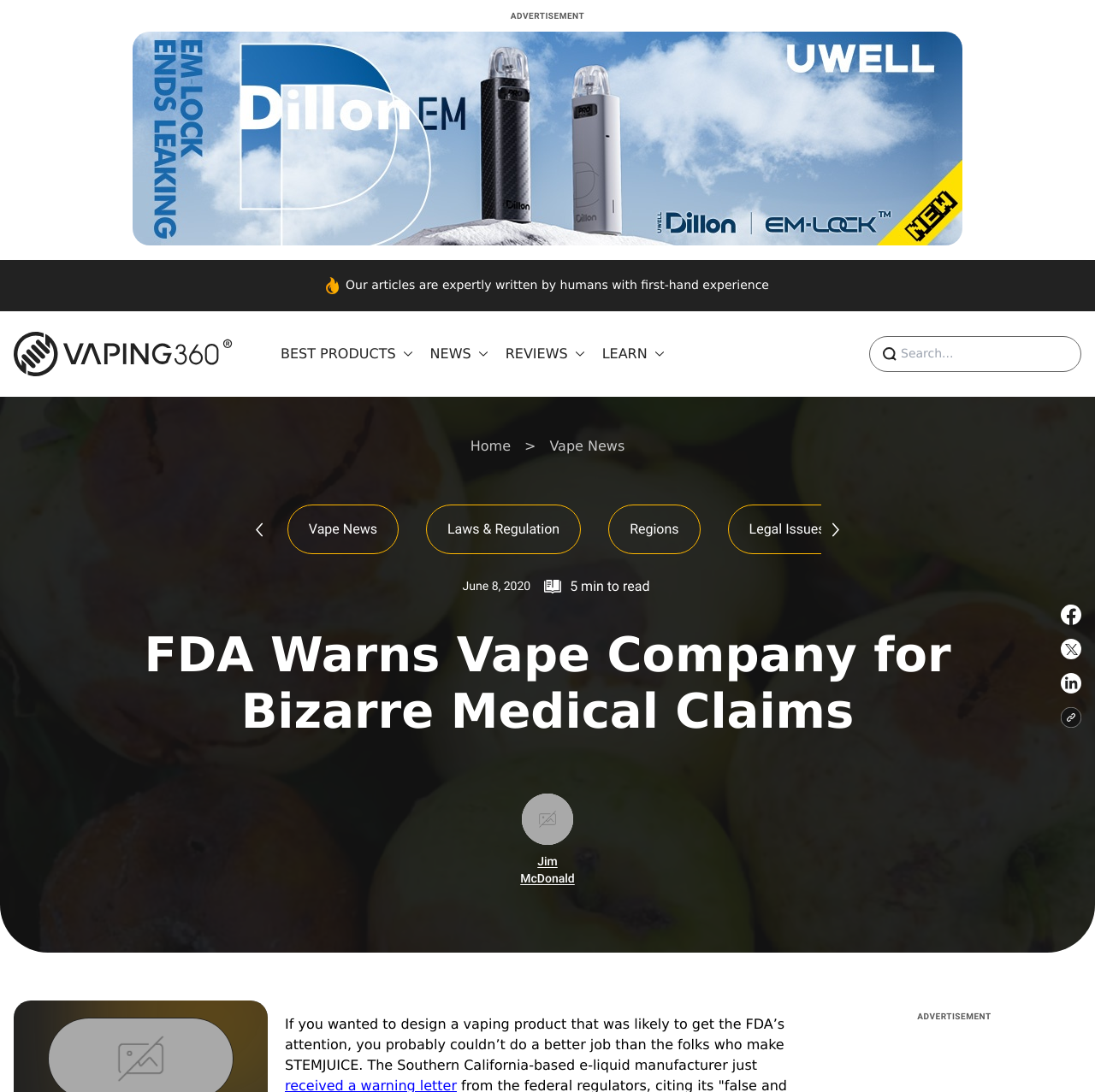How many buttons are there on the webpage?
Using the image as a reference, answer the question with a short word or phrase.

7